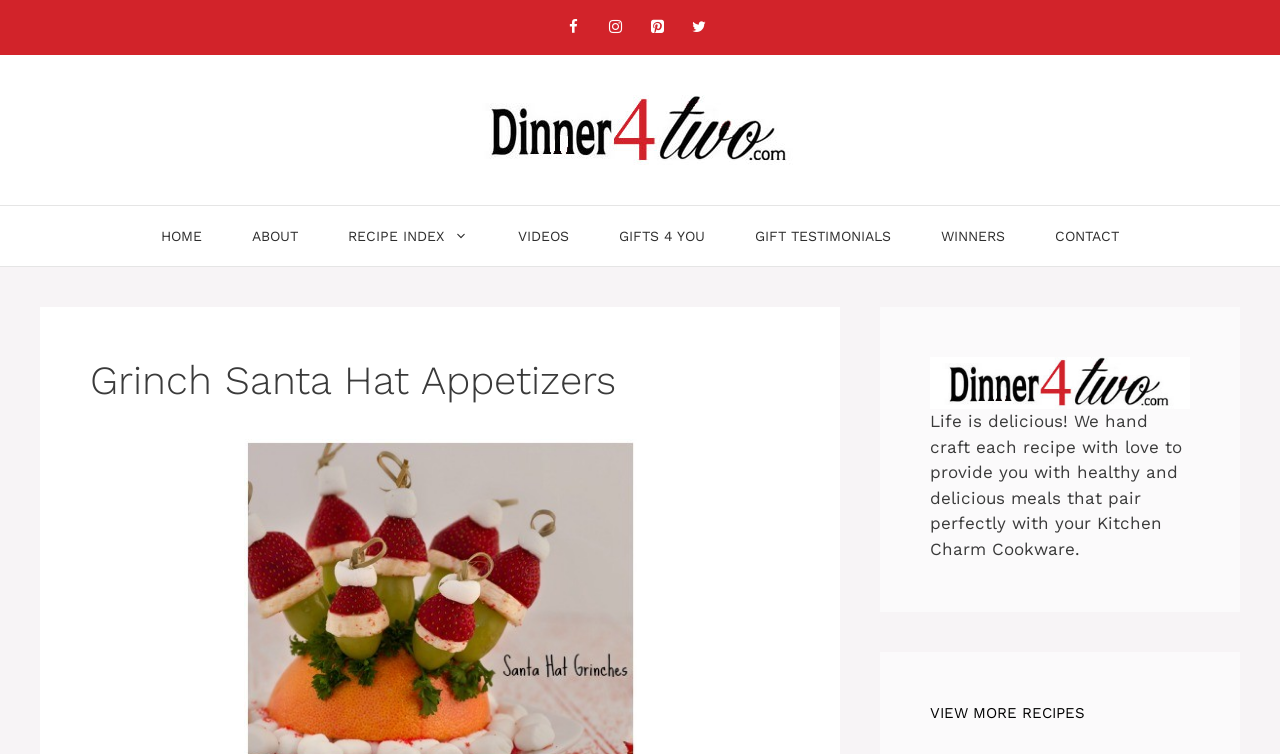Please identify the bounding box coordinates of the clickable region that I should interact with to perform the following instruction: "Go to HOME page". The coordinates should be expressed as four float numbers between 0 and 1, i.e., [left, top, right, bottom].

[0.106, 0.273, 0.177, 0.353]